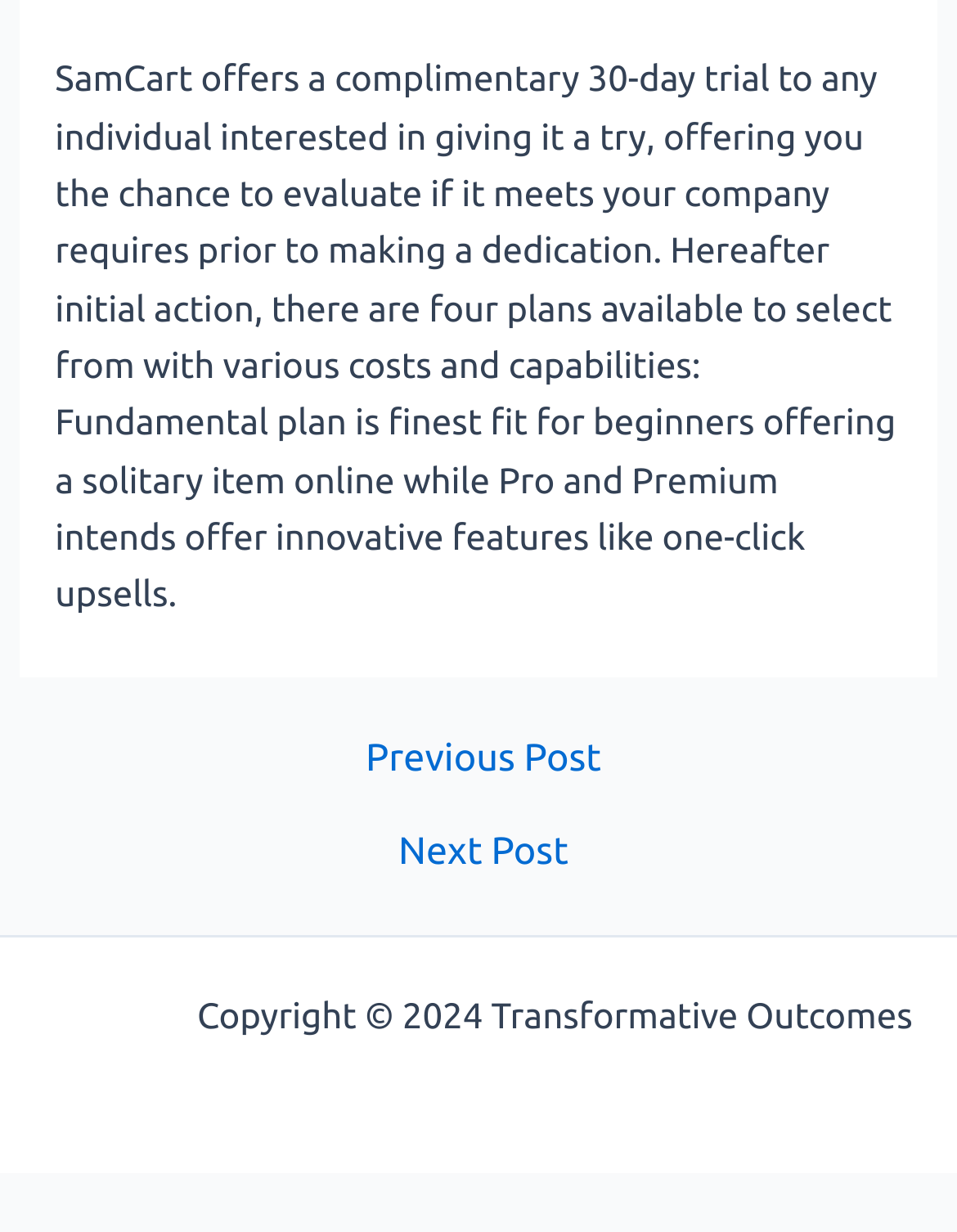Provide a short answer to the following question with just one word or phrase: What is the name of the link below 'Post navigation'?

Previous Post